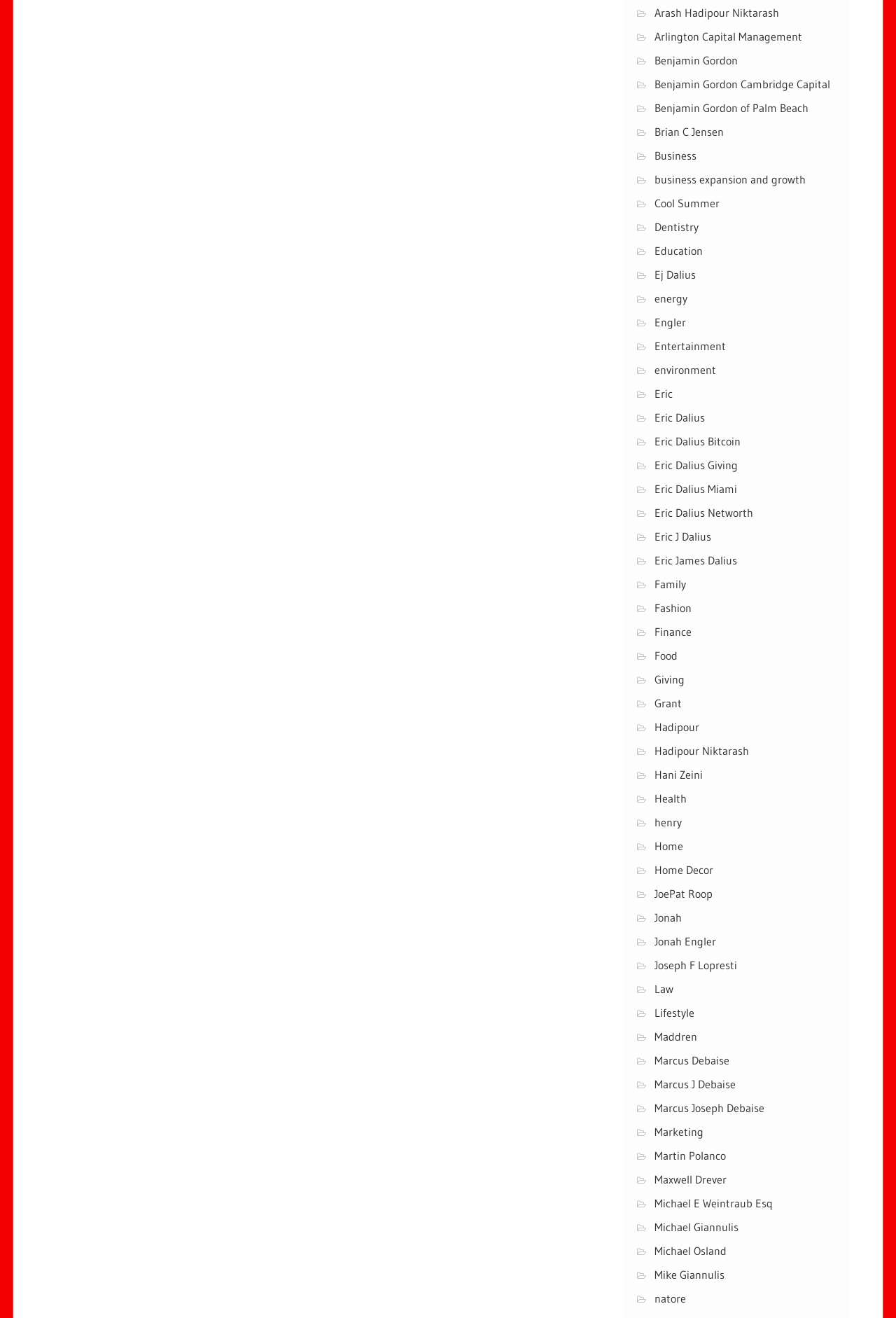Answer in one word or a short phrase: 
What is the category of 'Eric Dalius Bitcoin'?

Finance